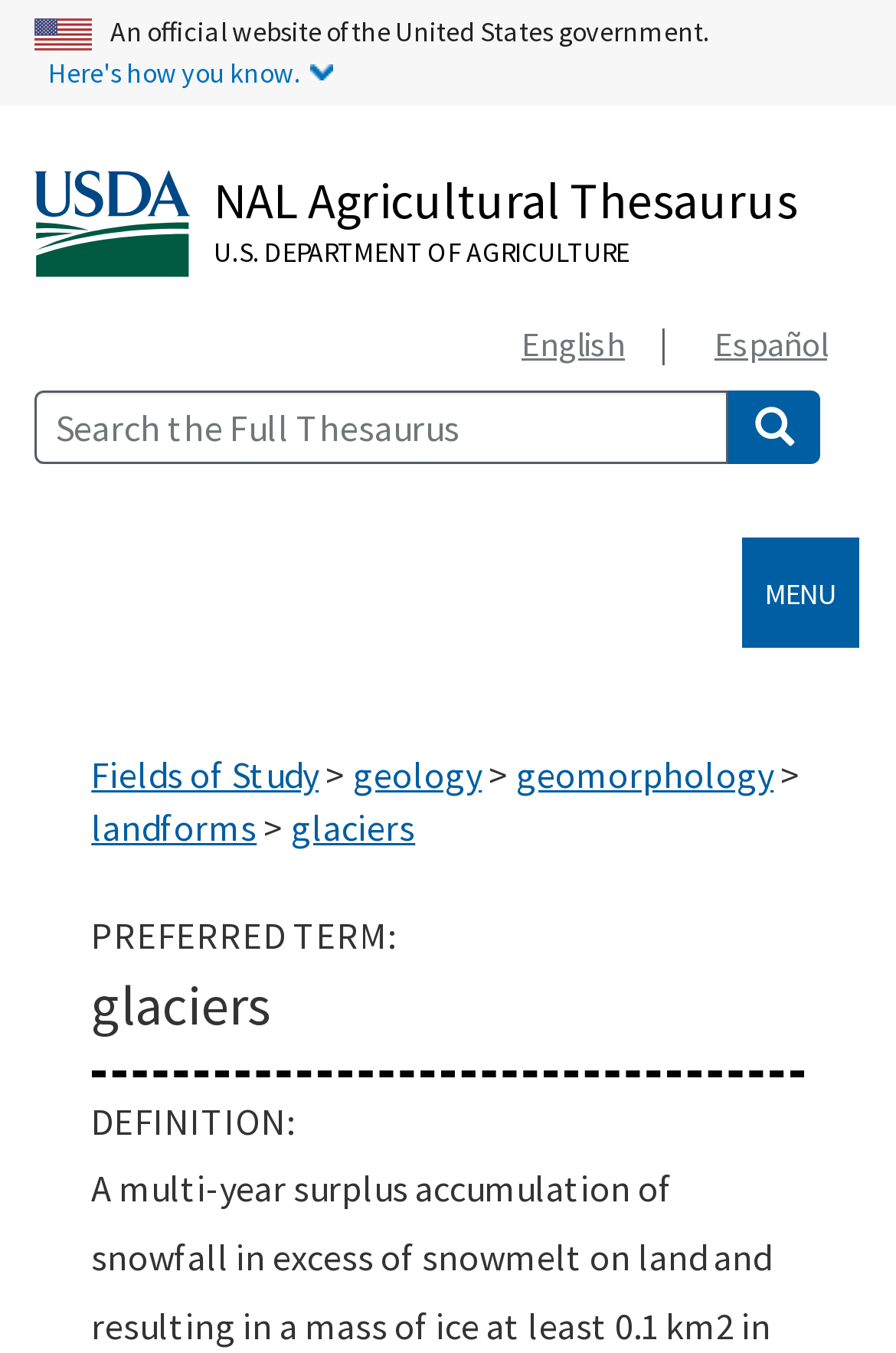Explain the contents of the webpage comprehensively.

The webpage is about the NAL Agricultural Thesaurus, specifically focused on the term "glaciers". At the top left, there is a link to "Skip to main content". Below it, there is a static text stating "An official website of the United States government." Next to it, there is a button "Here's how you know" and an image. 

On the top right, there are links to "NAL Agricultural Thesaurus" and "U.S. DEPARTMENT OF AGRICULTURE". Below them, there are language options, including "English" and "Español". 

In the middle of the page, there is a search bar with a textbox to "Enter Search Term" and a button to "Search the Thesaurus". To the right of the search bar, there is a button labeled "MENU". When clicked, it expands to show a menu with links to various fields of study, including "Fields of Study", "geology", "geomorphology", "landforms", and "glaciers". 

Below the search bar, there is a section dedicated to the term "glaciers", with a heading "glaciers" and a definition. The definition is preceded by a label "DEFINITION:". Above the definition, there is a label "PREFERRED TERM:".